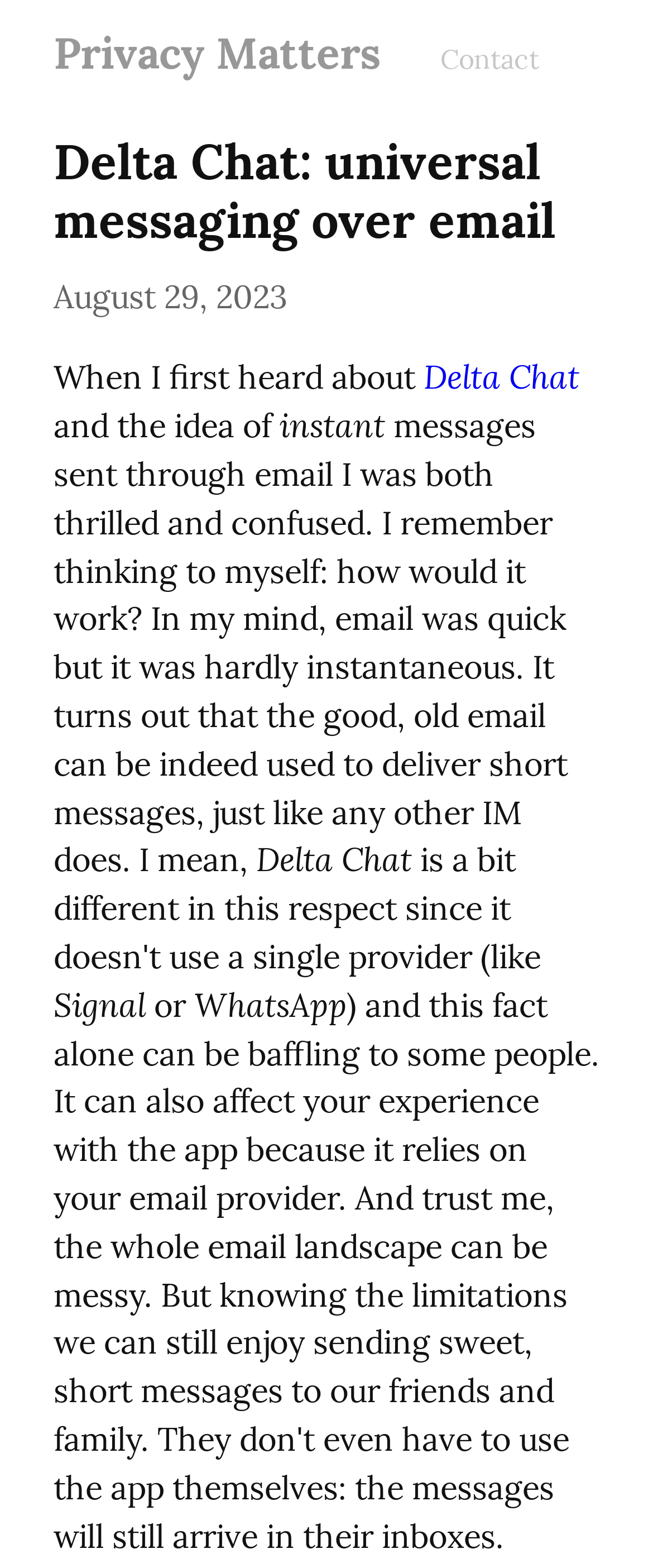Please determine the bounding box coordinates for the UI element described here. Use the format (top-left x, top-left y, bottom-right x, bottom-right y) with values bounded between 0 and 1: Products

None